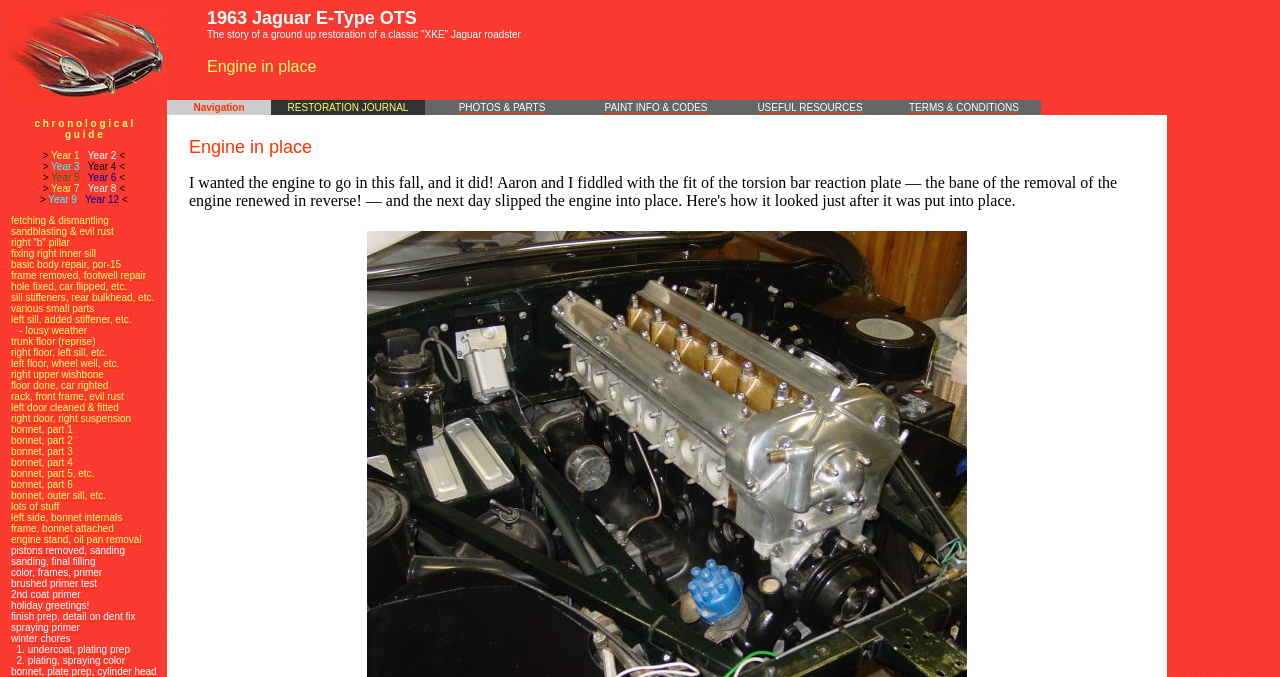Locate the bounding box coordinates of the element you need to click to accomplish the task described by this instruction: "Click on 'PHOTOS & PARTS'".

[0.334, 0.151, 0.451, 0.167]